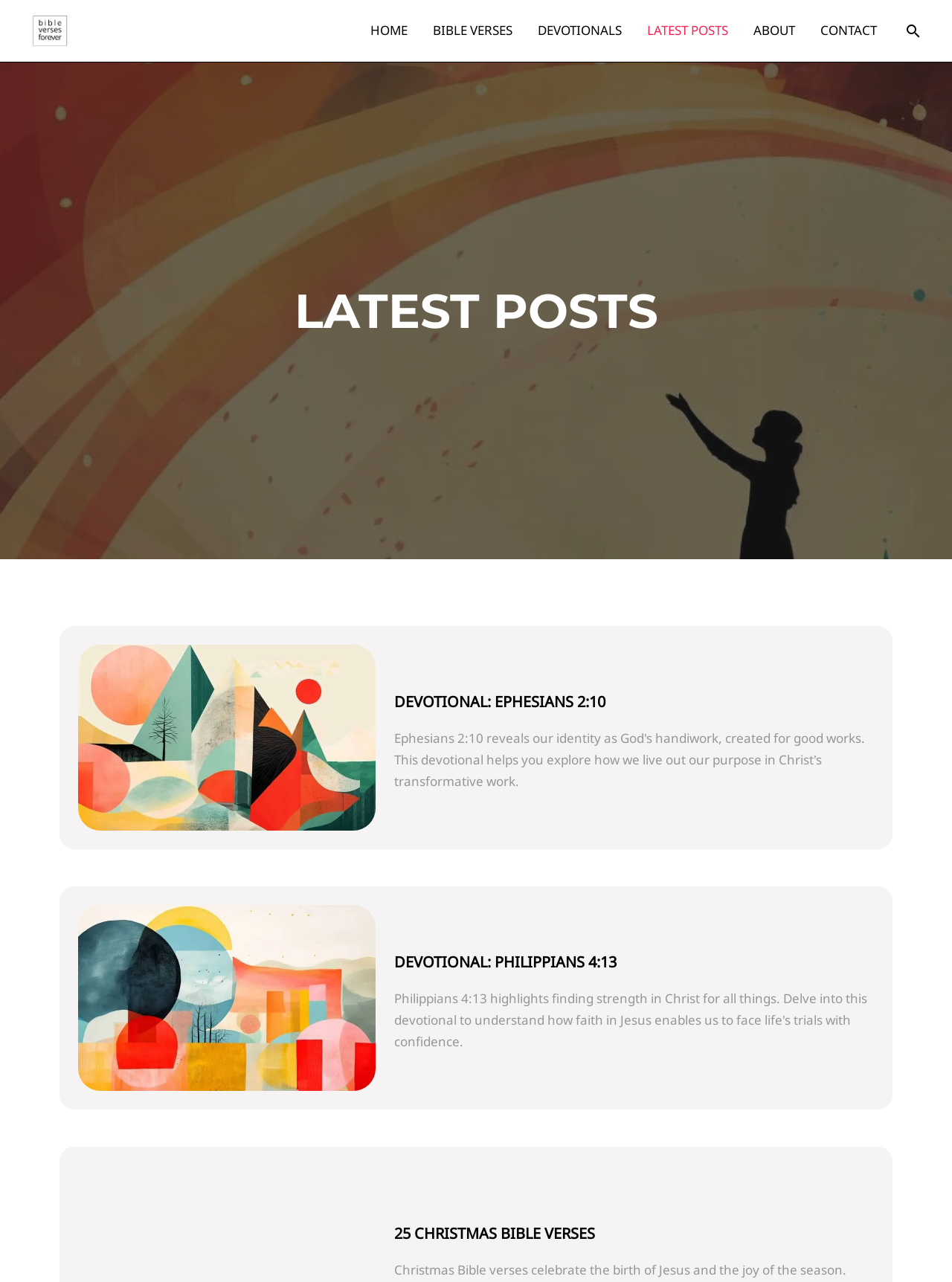Please identify the bounding box coordinates of the clickable area that will fulfill the following instruction: "view devotional Ephesians 2:10". The coordinates should be in the format of four float numbers between 0 and 1, i.e., [left, top, right, bottom].

[0.414, 0.533, 0.918, 0.562]